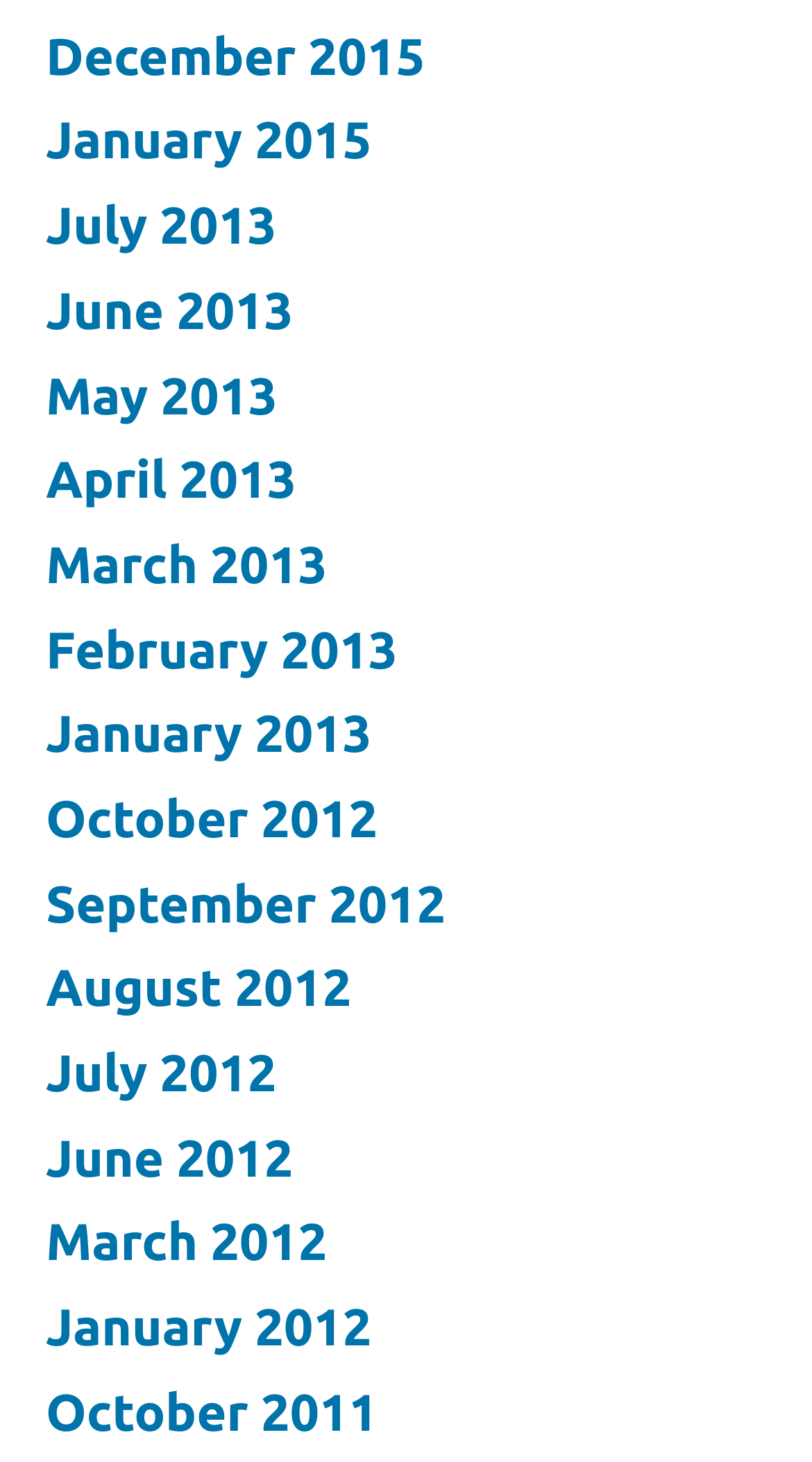Use a single word or phrase to answer the question:
What is the earliest month listed?

October 2011